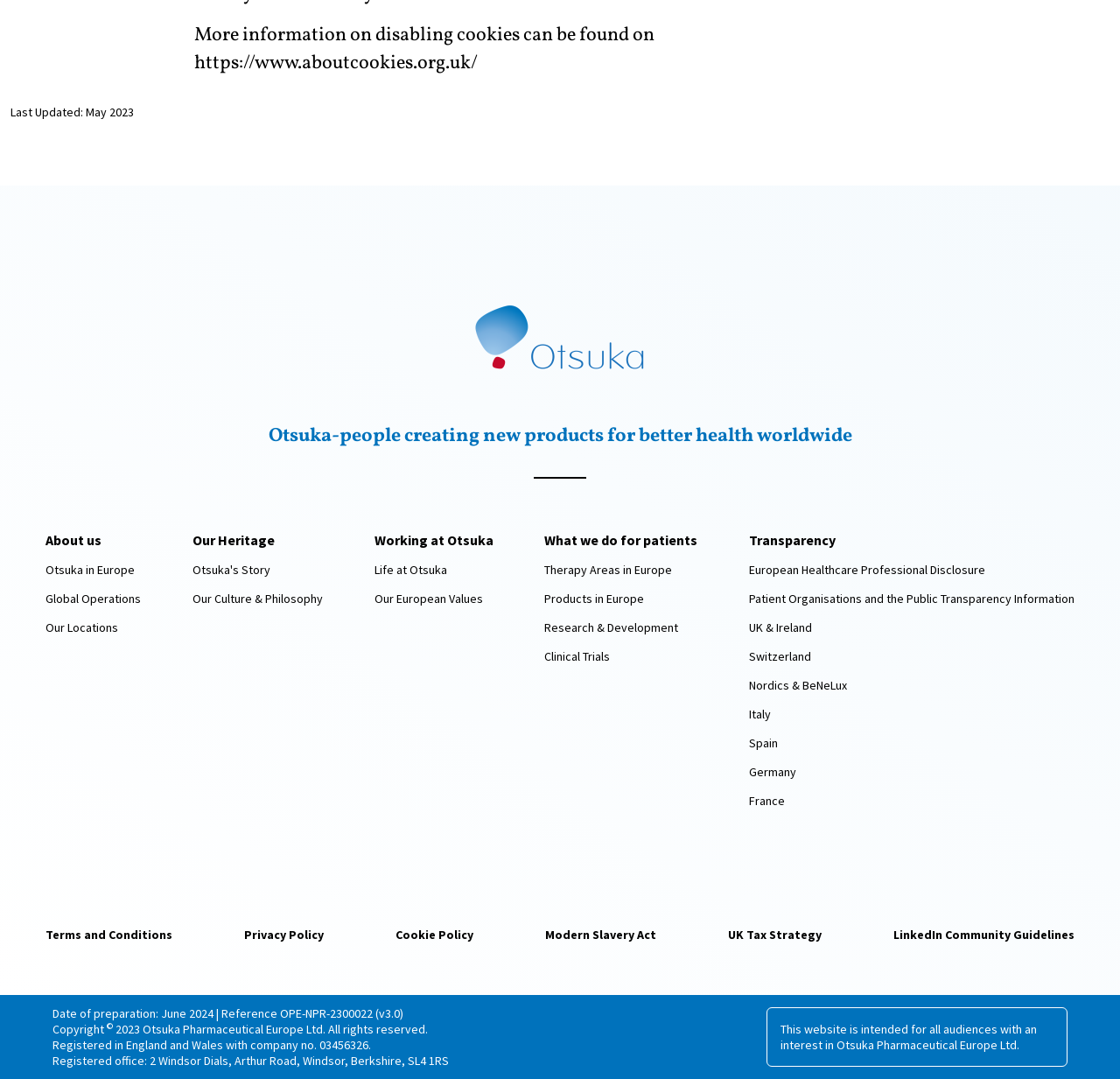Identify the bounding box coordinates of the clickable region required to complete the instruction: "Explore 'Therapy Areas in Europe'". The coordinates should be given as four float numbers within the range of 0 and 1, i.e., [left, top, right, bottom].

[0.486, 0.521, 0.6, 0.535]